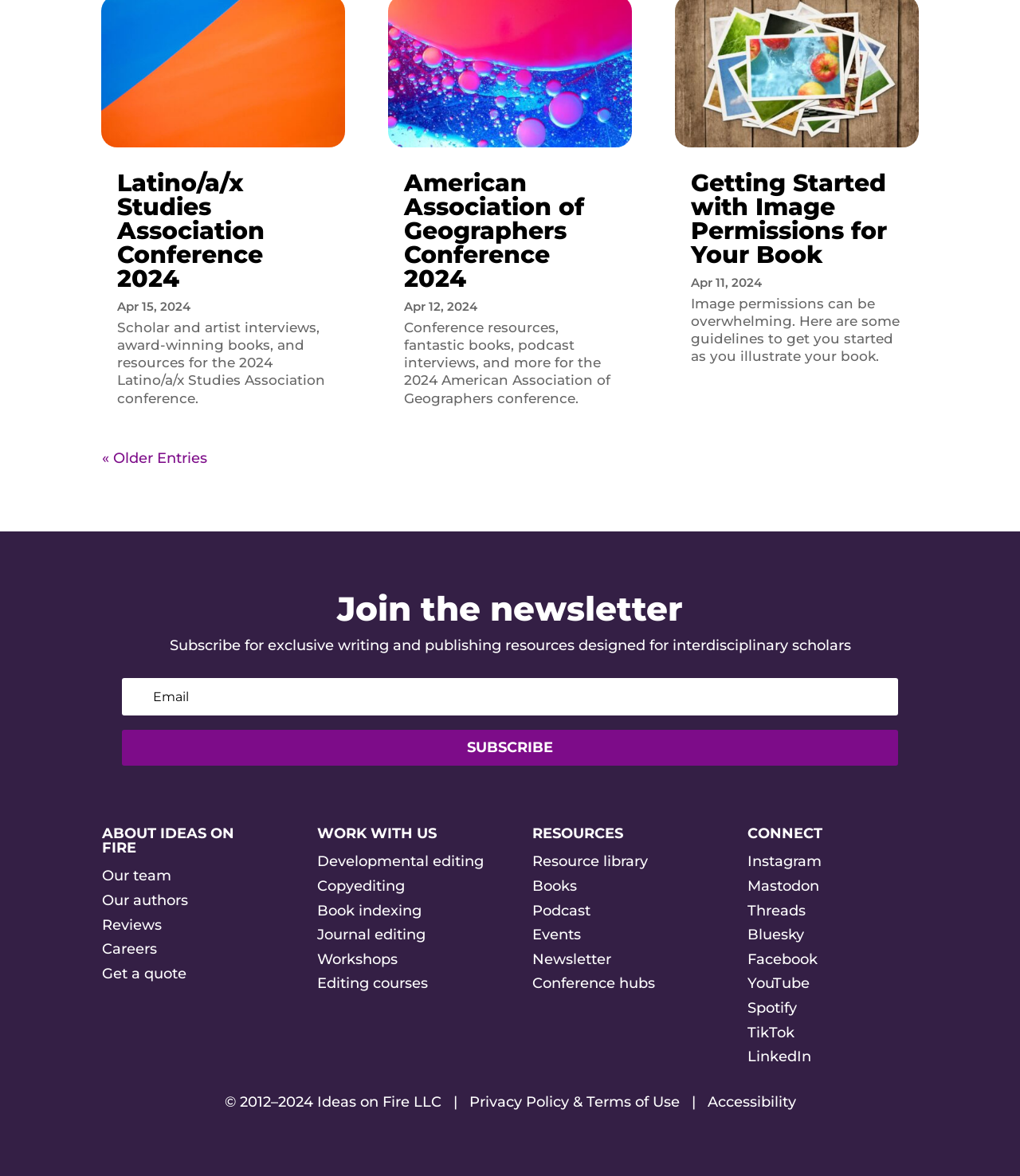Please locate the bounding box coordinates for the element that should be clicked to achieve the following instruction: "Learn about the team behind Ideas on Fire". Ensure the coordinates are given as four float numbers between 0 and 1, i.e., [left, top, right, bottom].

[0.1, 0.737, 0.168, 0.752]